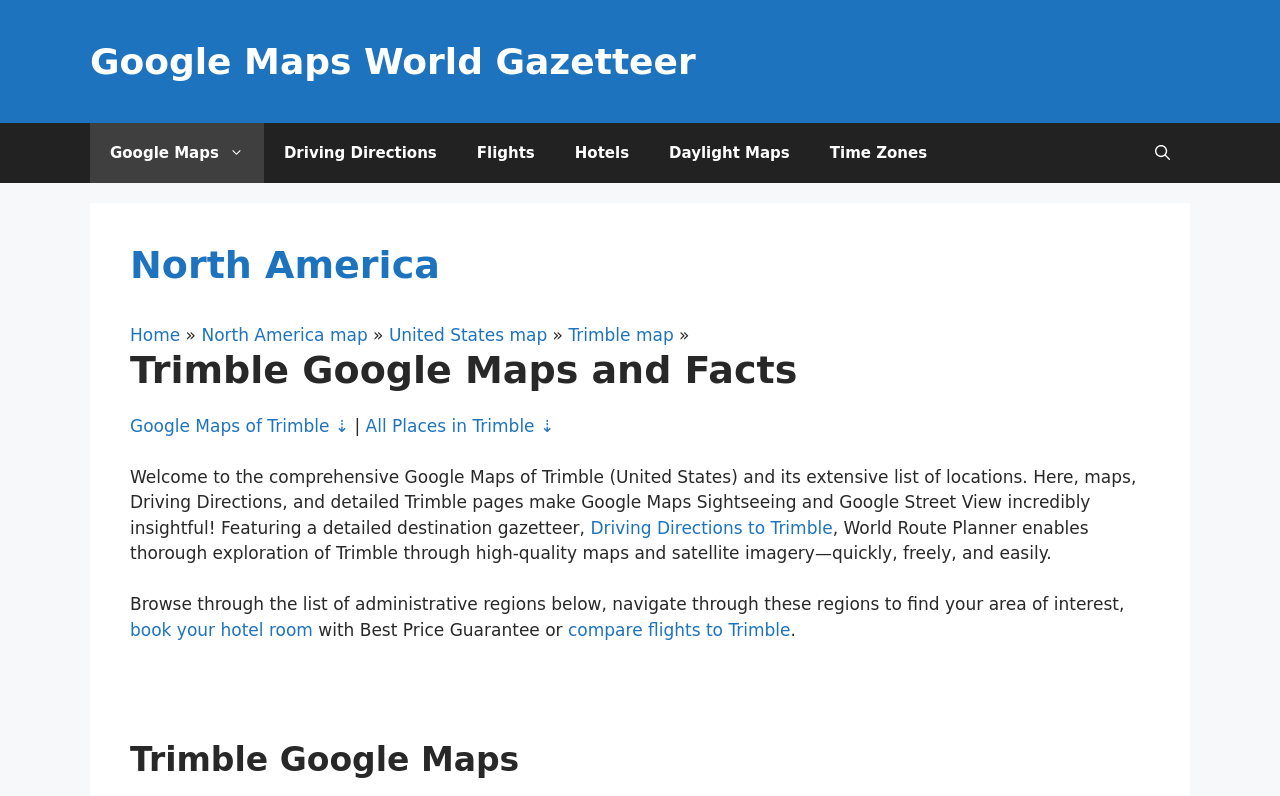Determine the bounding box coordinates of the region that needs to be clicked to achieve the task: "View book details".

None